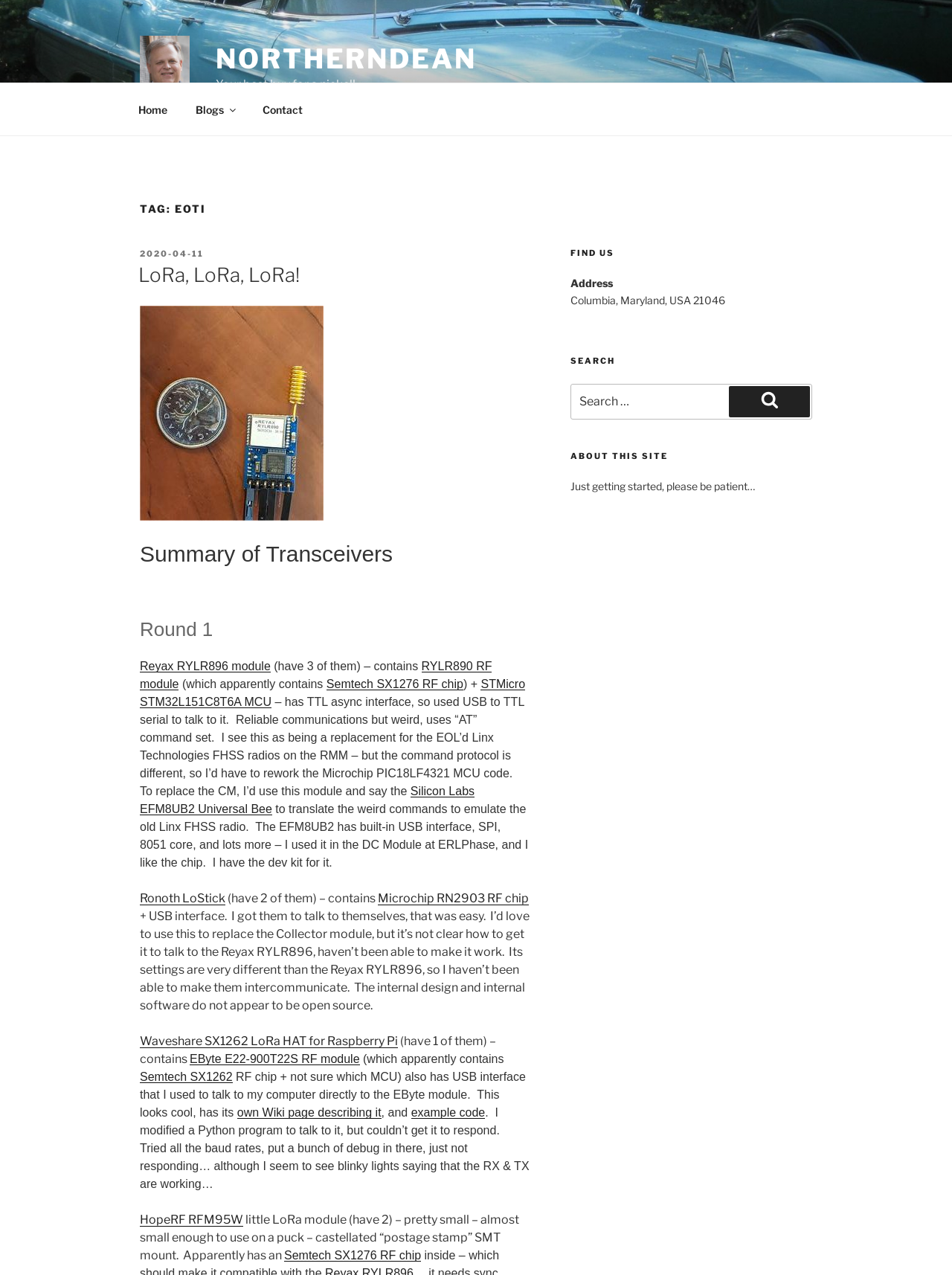Identify the bounding box coordinates for the element that needs to be clicked to fulfill this instruction: "Click on the 'Home' link". Provide the coordinates in the format of four float numbers between 0 and 1: [left, top, right, bottom].

[0.131, 0.071, 0.189, 0.1]